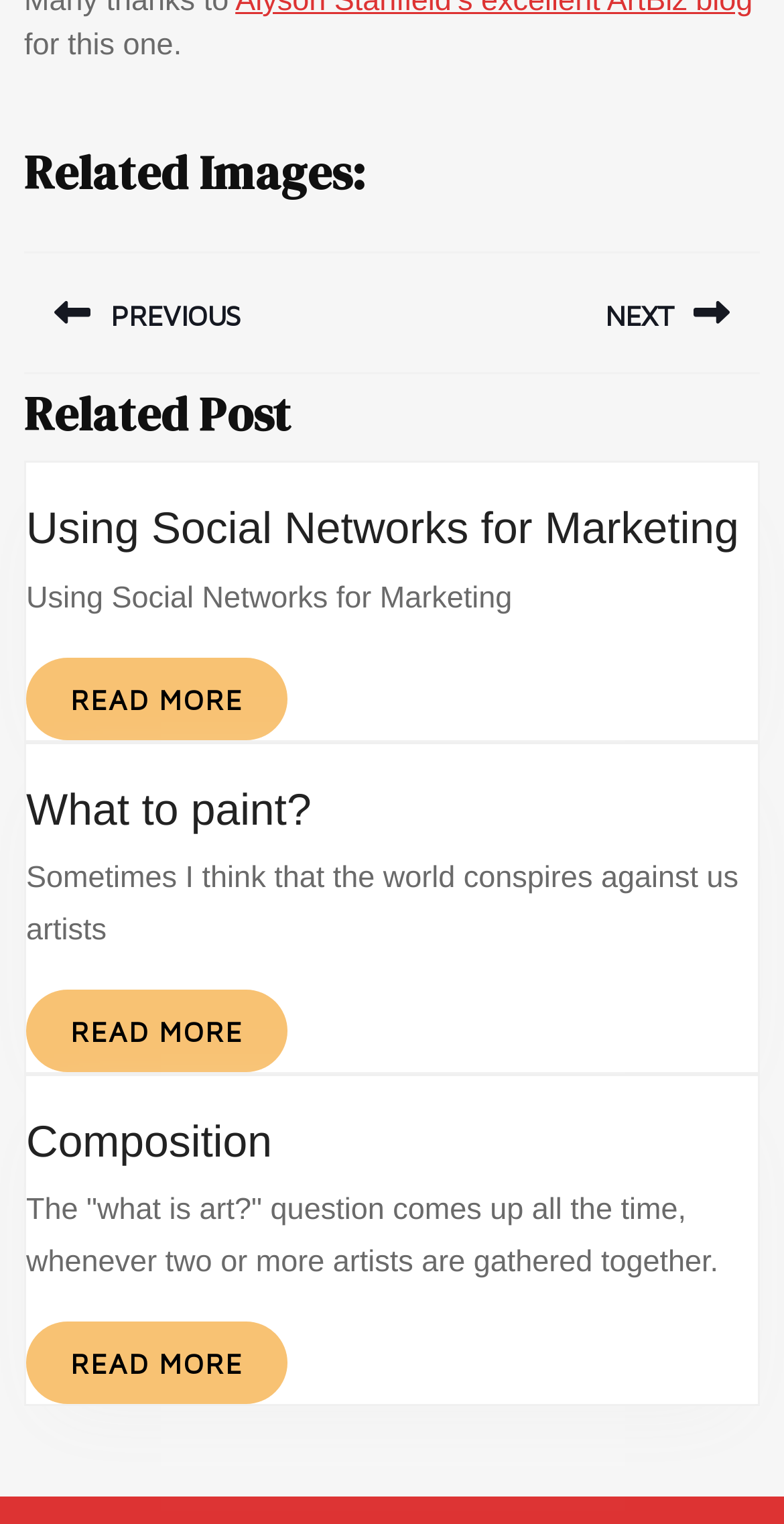What is the last sentence of the third related post?
Look at the screenshot and give a one-word or phrase answer.

The 'what is art?' question comes up all the time, whenever two or more artists are gathered together.